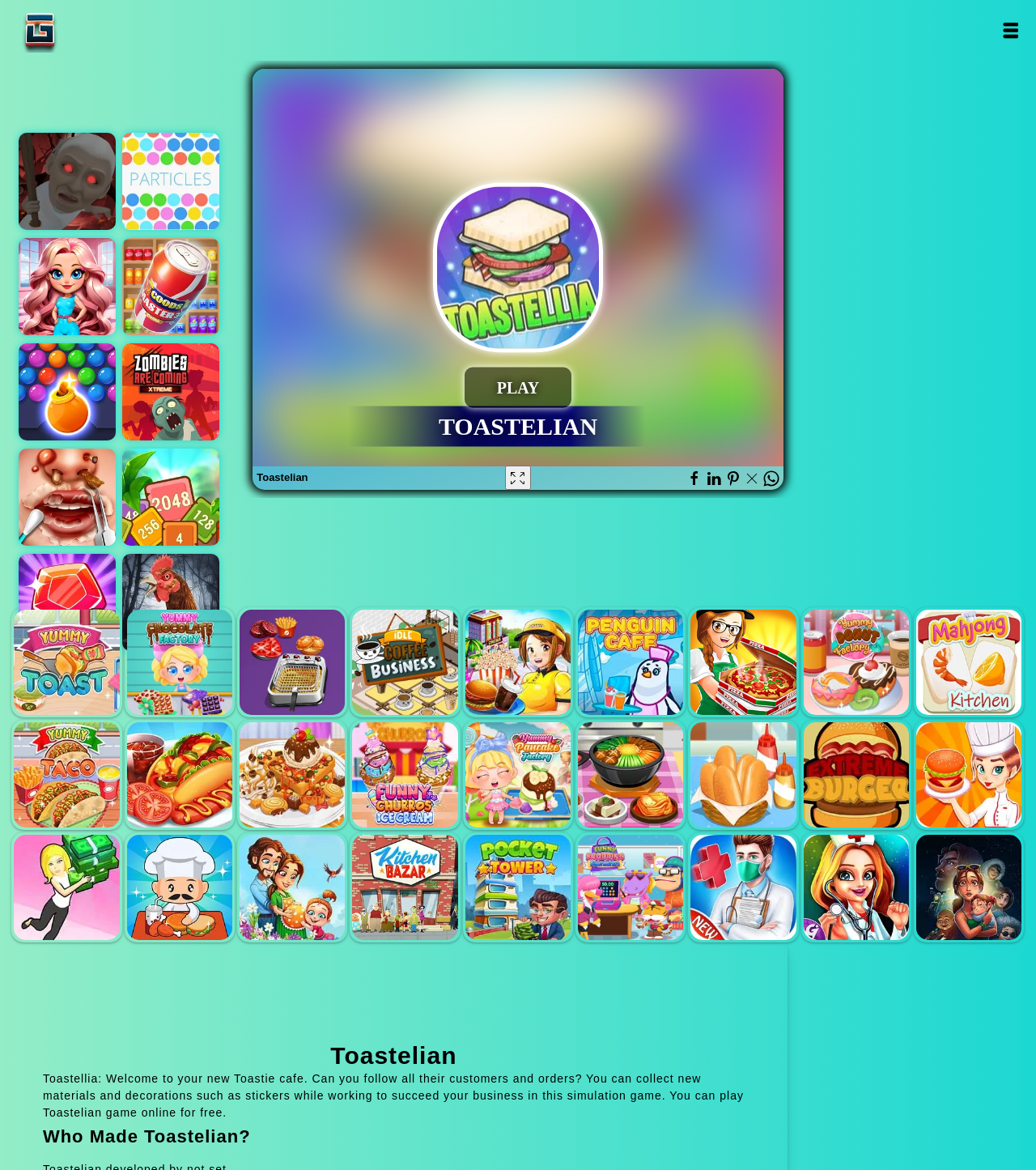Please locate the bounding box coordinates for the element that should be clicked to achieve the following instruction: "Click on the link to view the agenda". Ensure the coordinates are given as four float numbers between 0 and 1, i.e., [left, top, right, bottom].

None